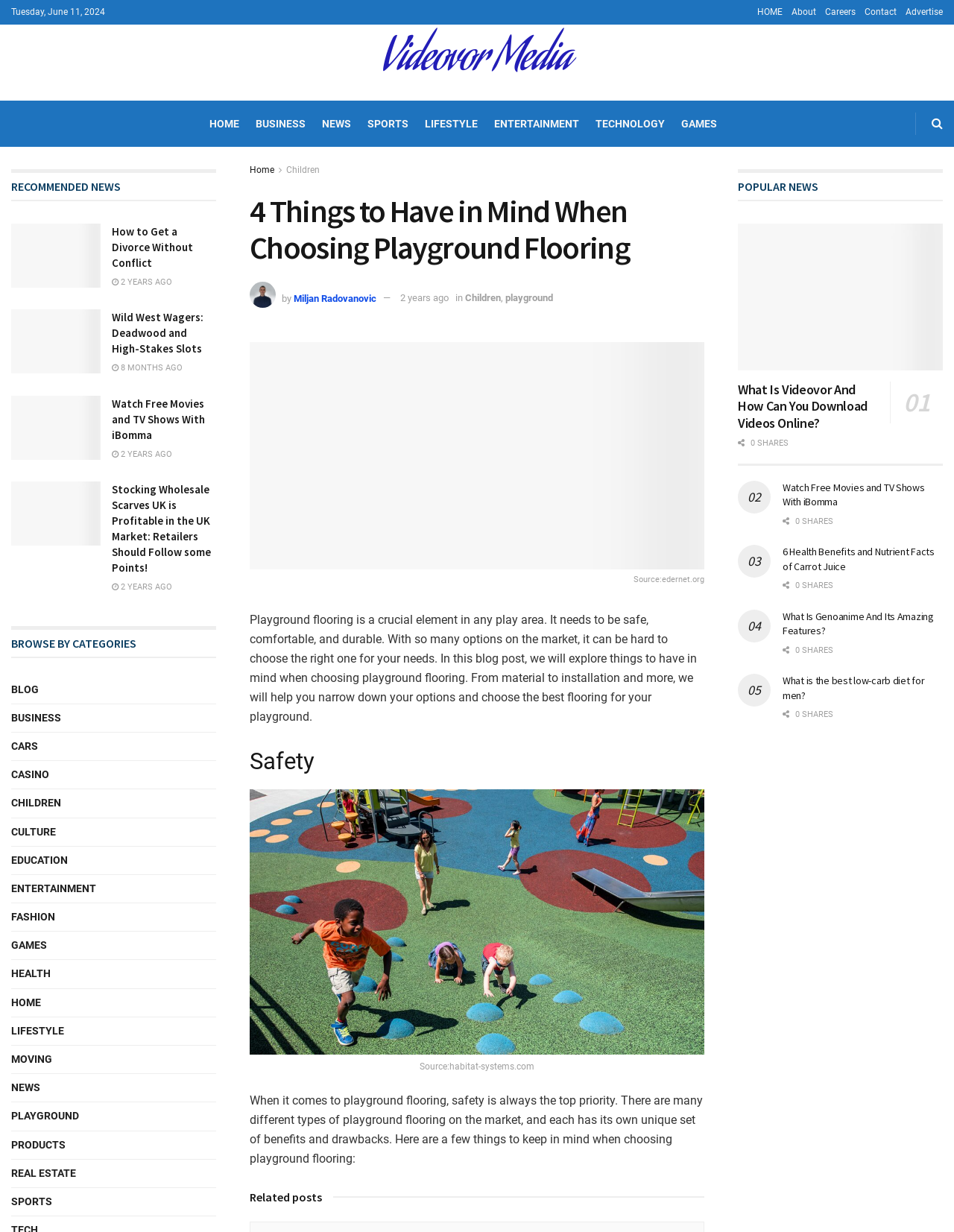Examine the image and give a thorough answer to the following question:
What is the purpose of playground flooring according to the article?

According to the article, playground flooring needs to be safe, comfortable, and durable, as it is a crucial element in any play area, and the article aims to provide guidance on choosing the right flooring.